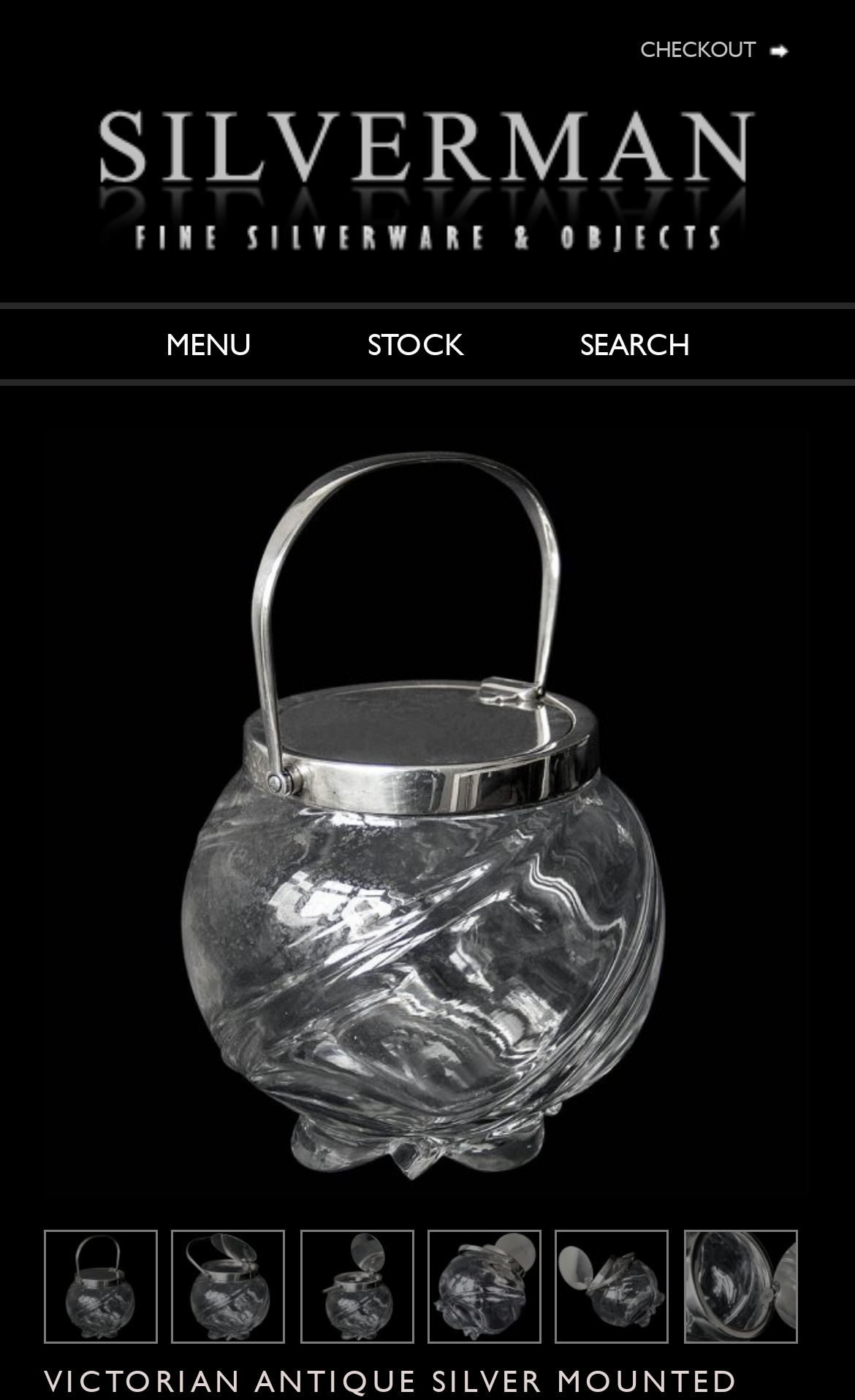Describe all the key features and sections of the webpage thoroughly.

The webpage appears to be an e-commerce product page, showcasing a Victorian Antique Silver Mounted Glass Bodied Biscuit Jar from Silverman London. 

At the top of the page, there is a navigation menu with three links: 'MENU', 'STOCK', and 'SEARCH', positioned horizontally next to each other. 

Below the navigation menu, there is a large image of the product, taking up most of the width of the page. 

On the top-right corner of the page, there is a 'checkout' link. 

Further down the page, there is a table with six columns, likely displaying product details or specifications.